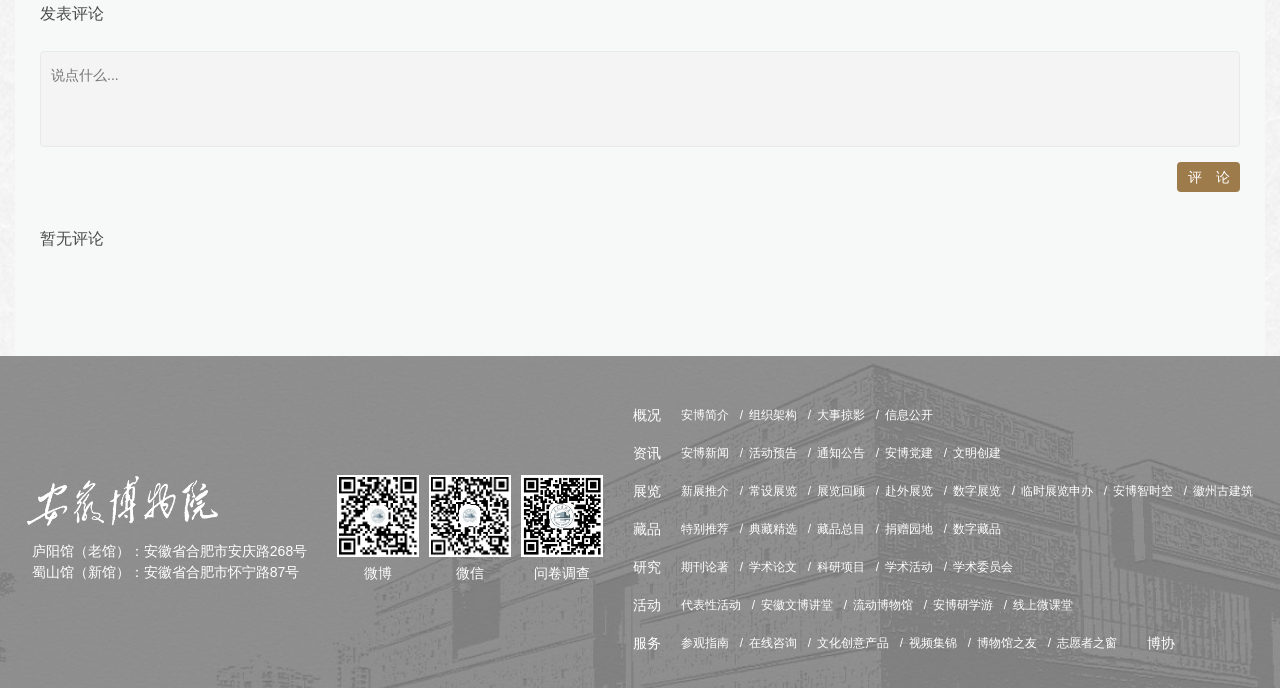Specify the bounding box coordinates of the region I need to click to perform the following instruction: "post a comment". The coordinates must be four float numbers in the range of 0 to 1, i.e., [left, top, right, bottom].

[0.031, 0.074, 0.969, 0.214]